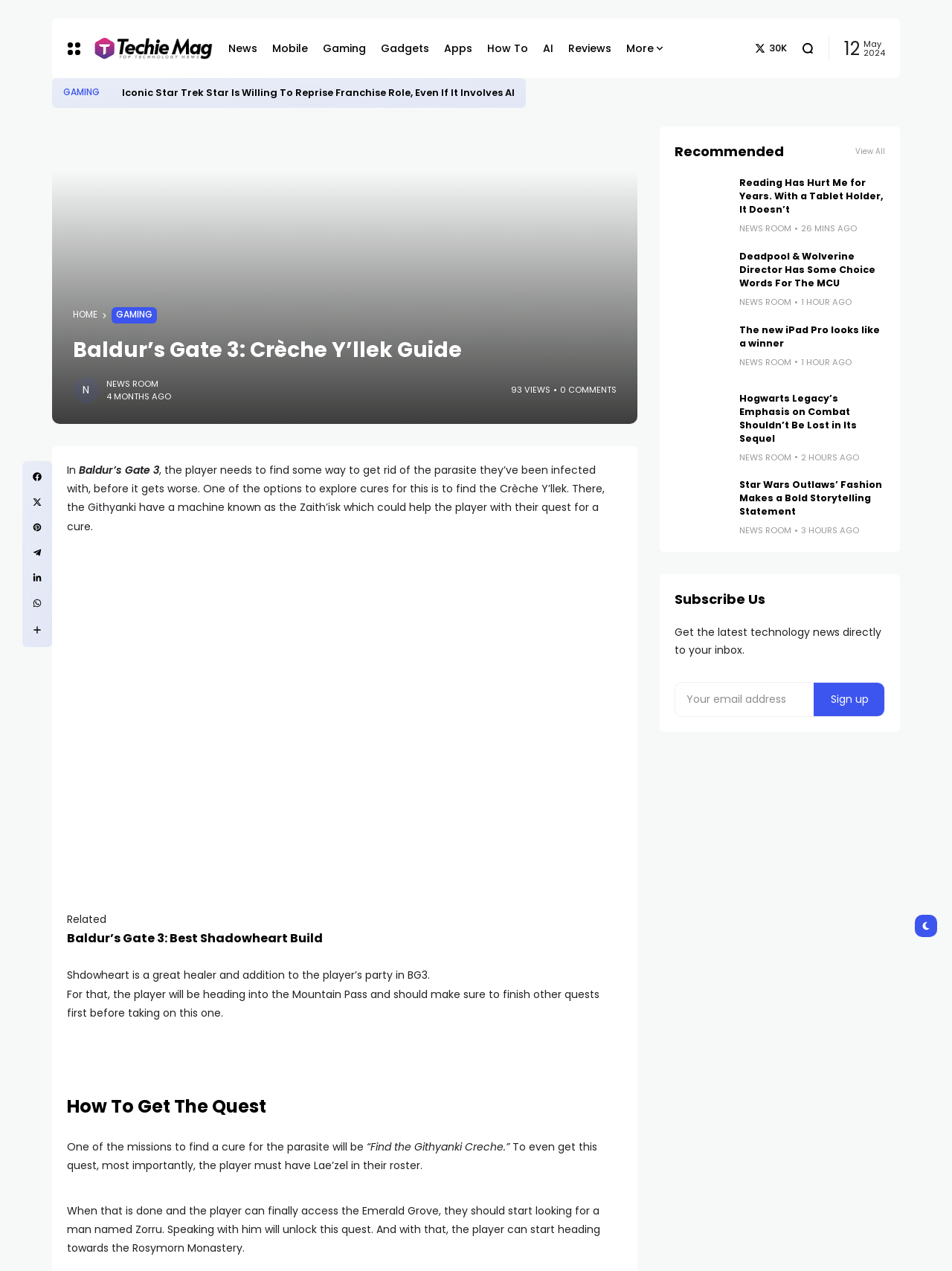Locate the bounding box coordinates of the item that should be clicked to fulfill the instruction: "Read the article about Baldur’s Gate 3: Crèche Y’llek Guide".

[0.128, 0.067, 0.602, 0.079]